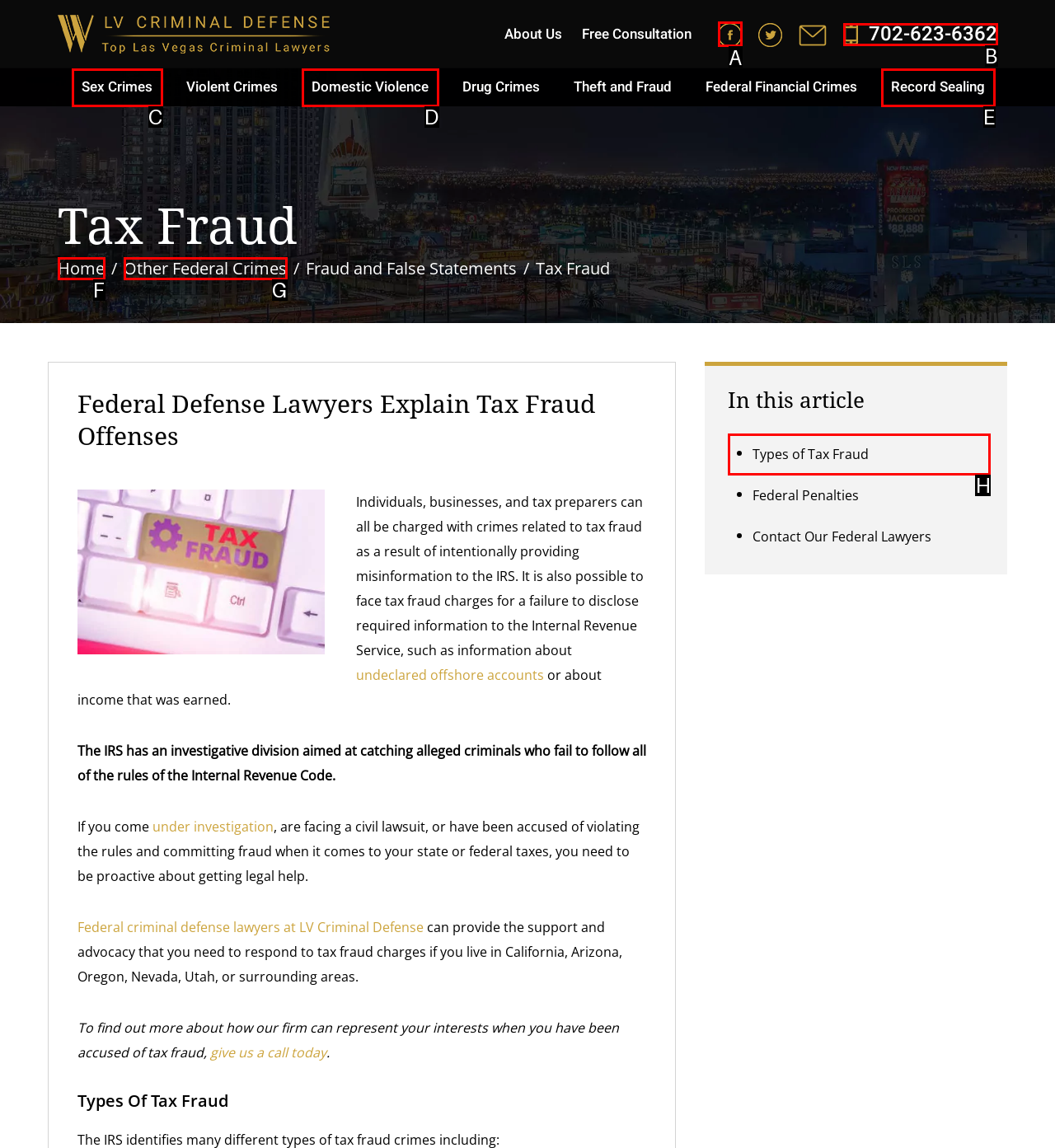Identify the HTML element that corresponds to the description: 702-623-6362 Provide the letter of the correct option directly.

B